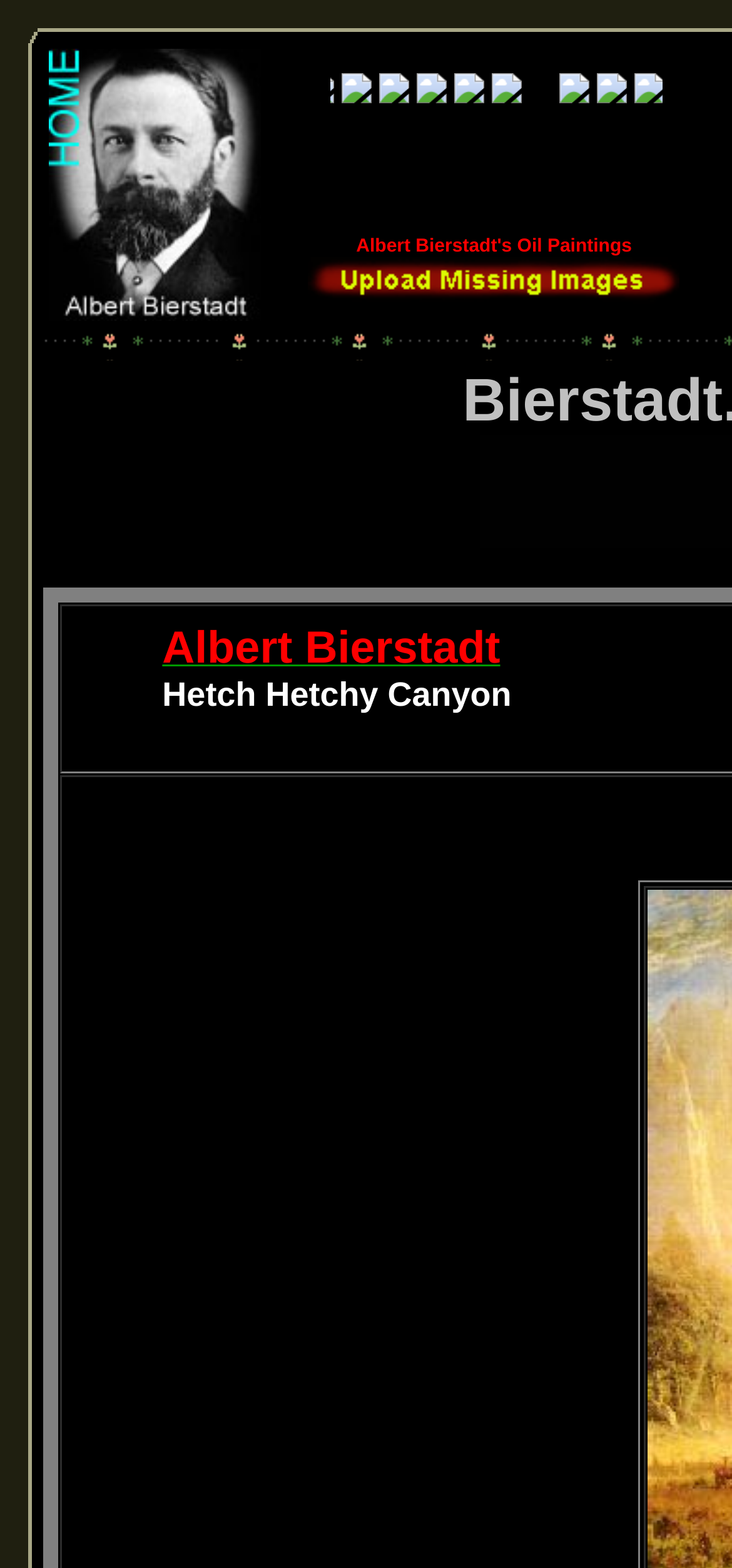Are there any links to external websites on this page?
Refer to the screenshot and respond with a concise word or phrase.

Yes